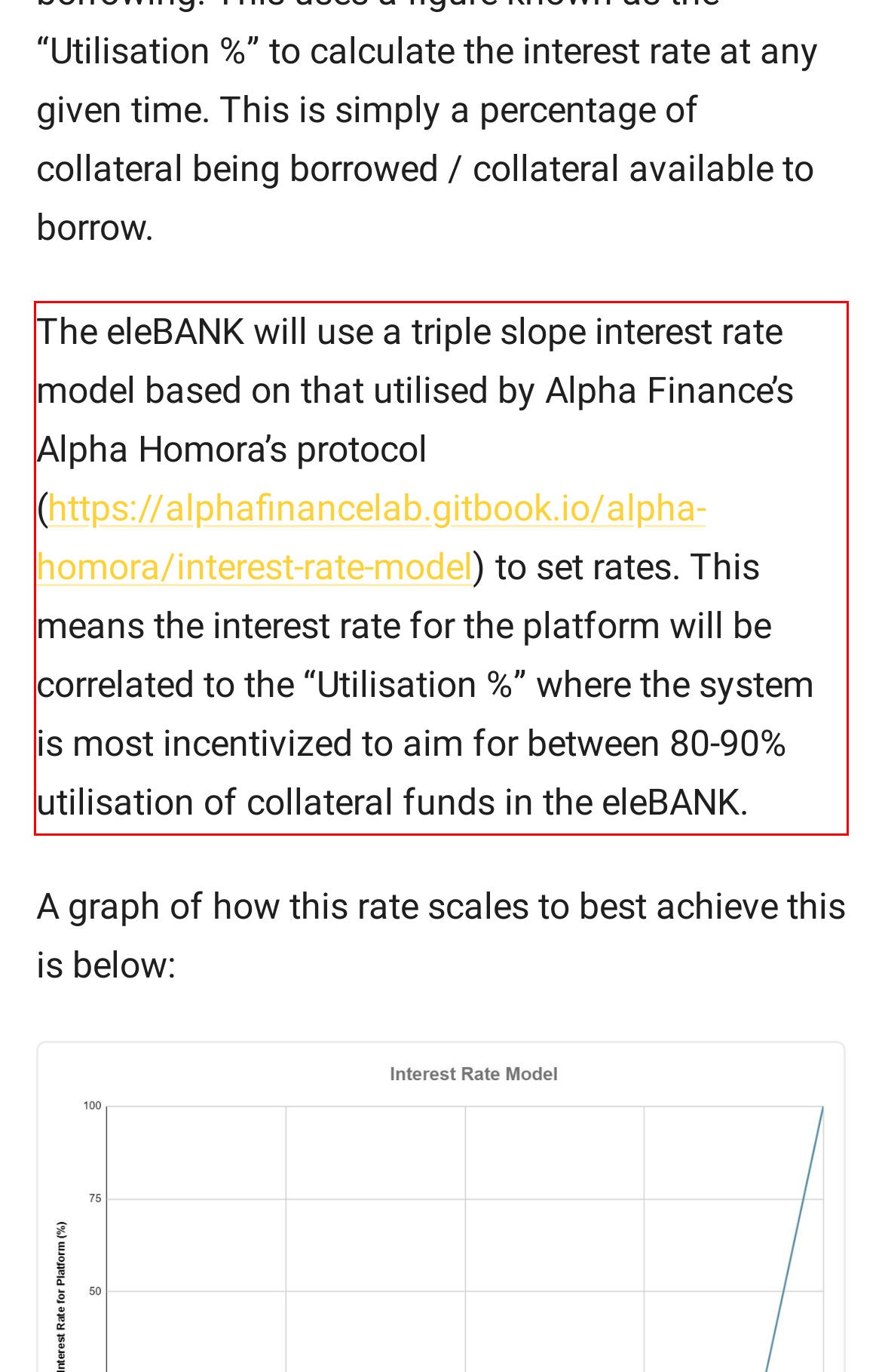Examine the webpage screenshot and use OCR to recognize and output the text within the red bounding box.

The eleBANK will use a triple slope interest rate model based on that utilised by Alpha Finance’s Alpha Homora’s protocol (https://alphafinancelab.gitbook.io/alpha-homora/interest-rate-model) to set rates. This means the interest rate for the platform will be correlated to the “Utilisation %” where the system is most incentivized to aim for between 80-90% utilisation of collateral funds in the eleBANK.